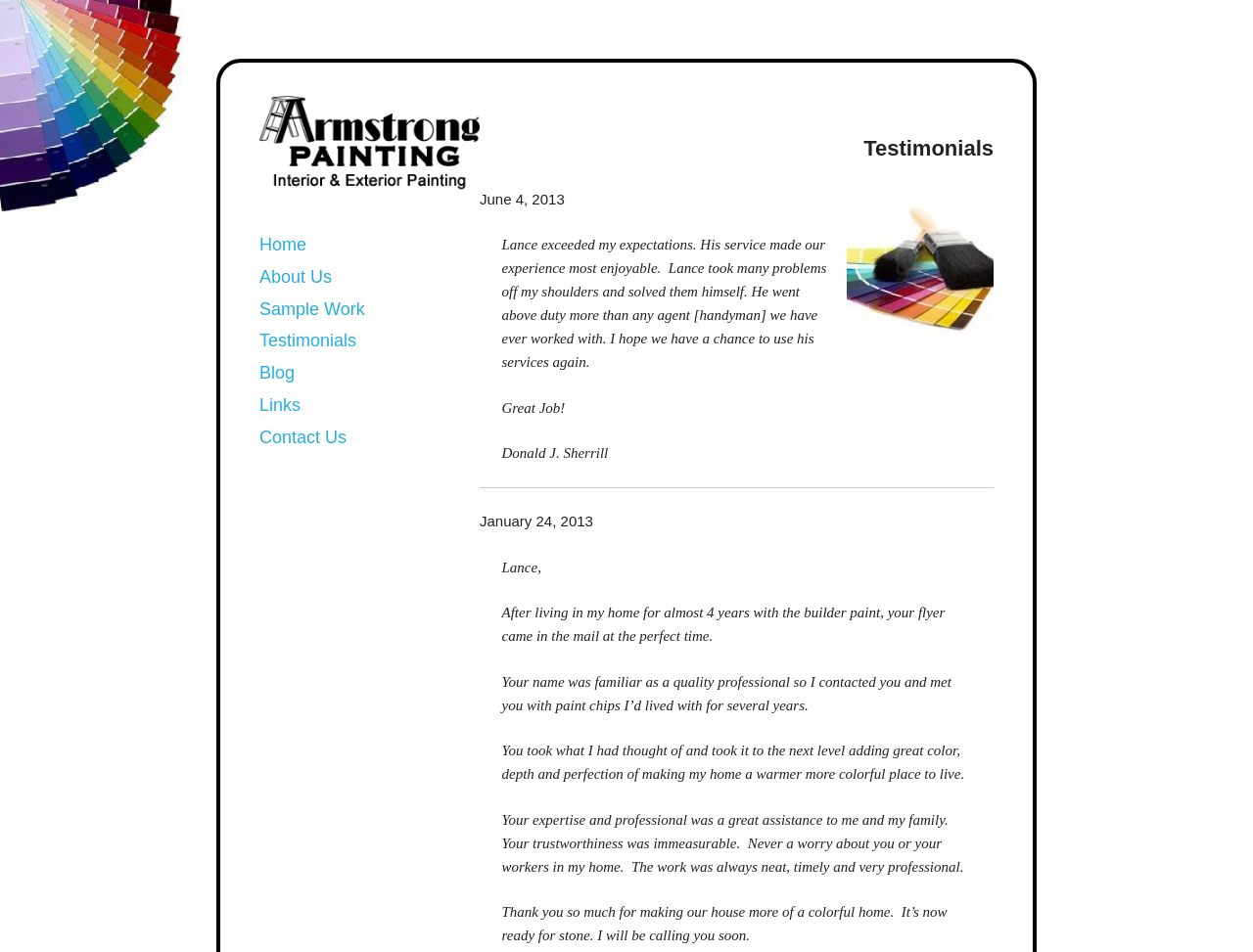Give a succinct answer to this question in a single word or phrase: 
What is the profession of Lance?

Handyman